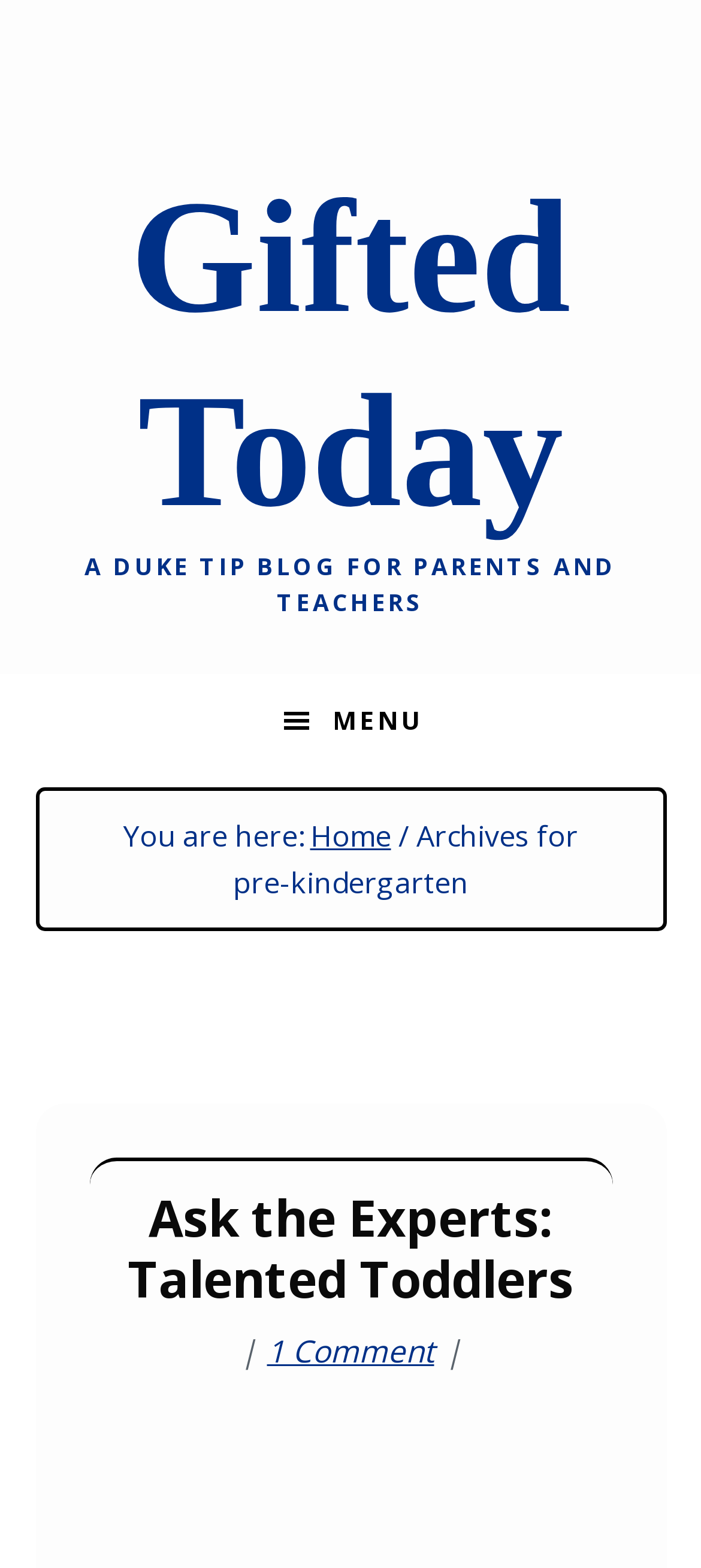What is the category of the current article?
Look at the image and provide a short answer using one word or a phrase.

pre-kindergarten